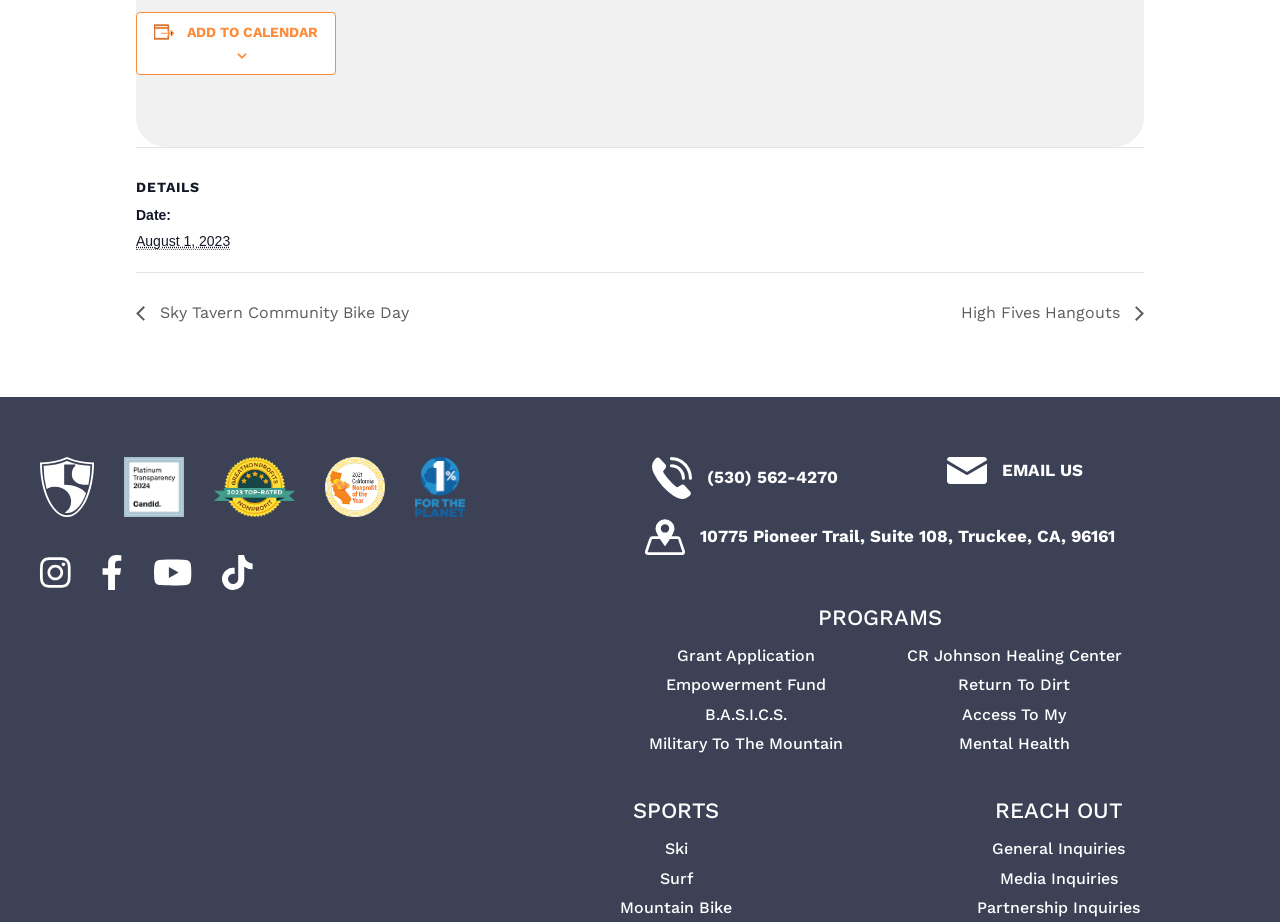Based on the description "Surf", find the bounding box of the specified UI element.

[0.484, 0.937, 0.572, 0.968]